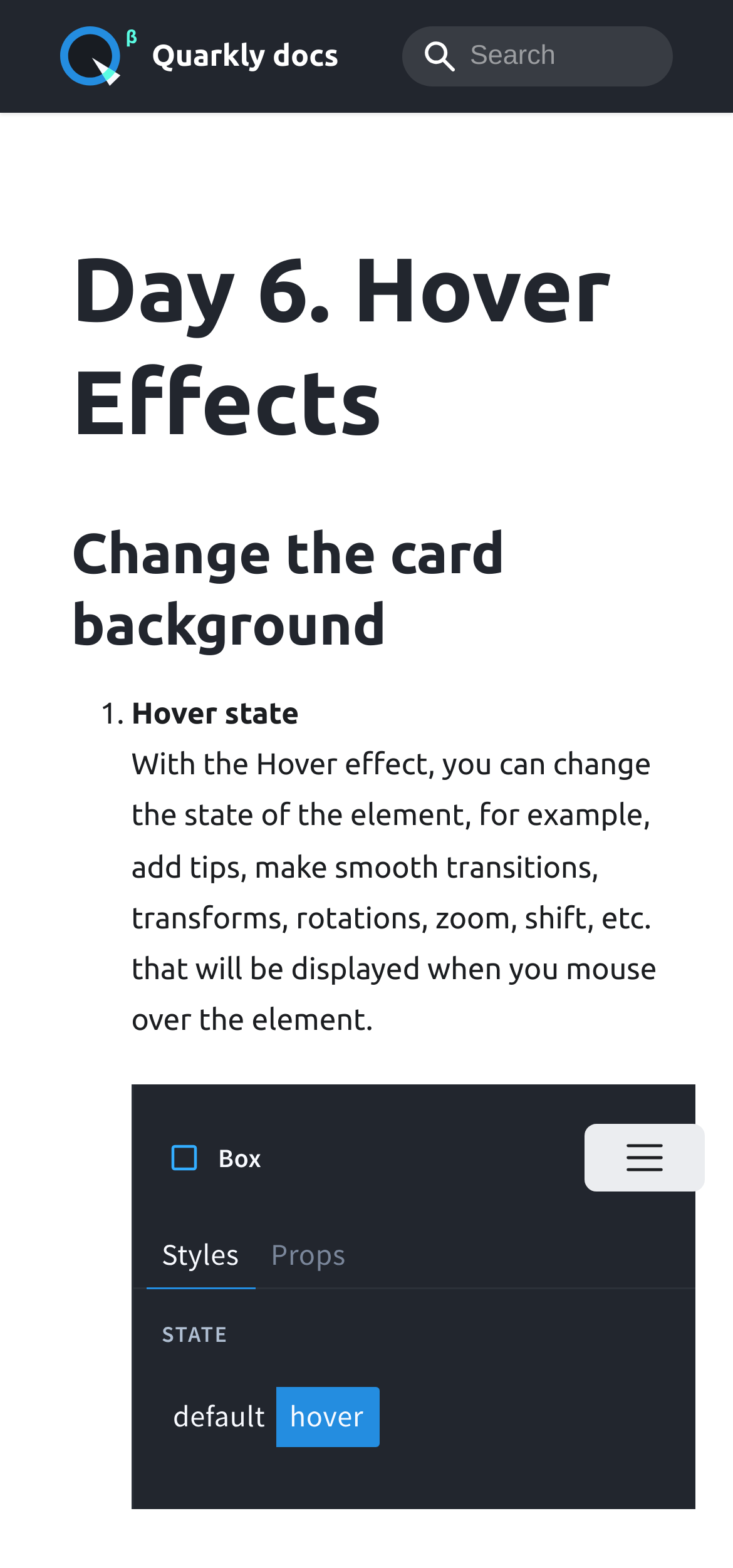What is the purpose of the Hover effect?
Using the image, answer in one word or phrase.

Change element state